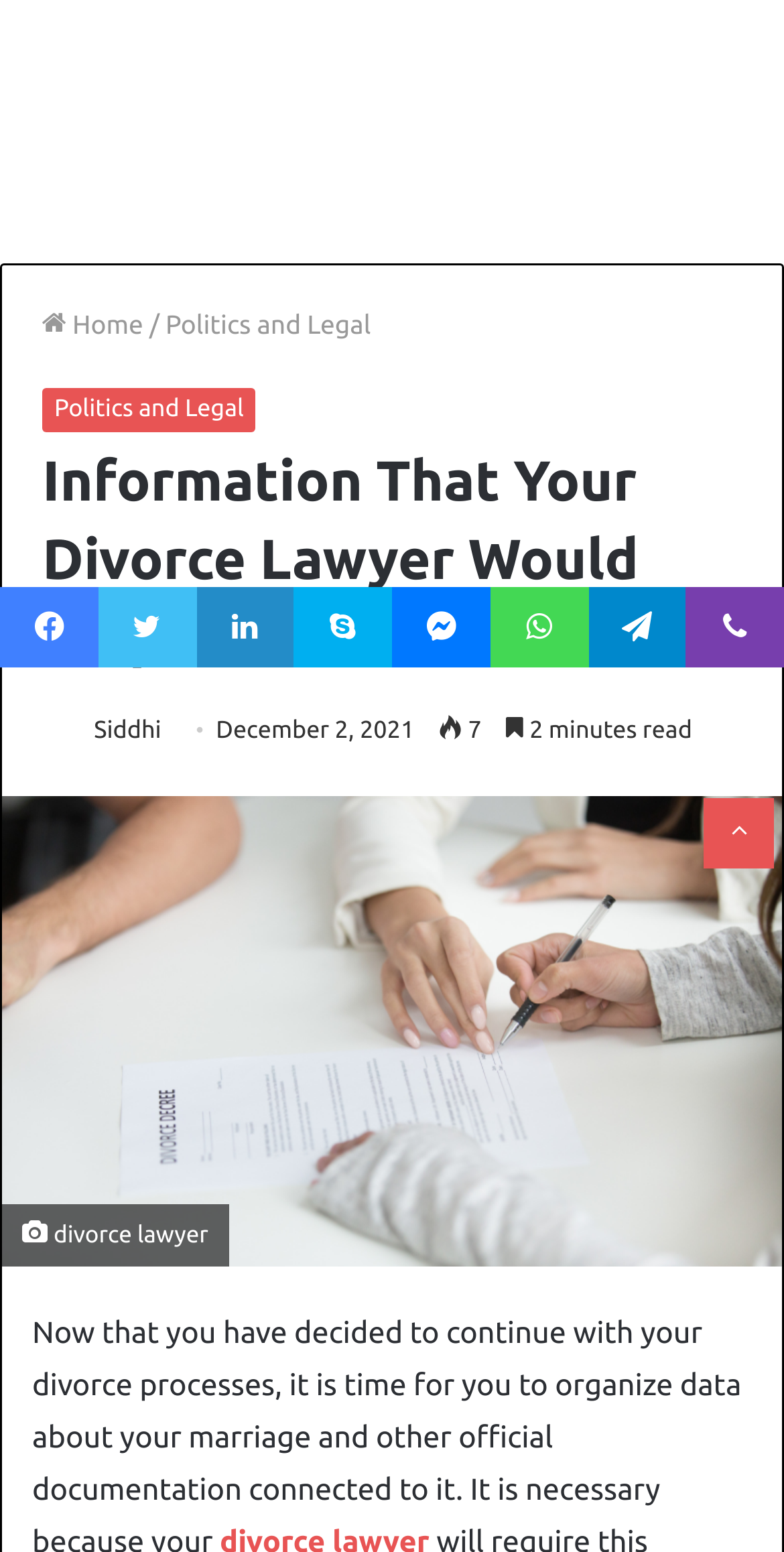Bounding box coordinates should be in the format (top-left x, top-left y, bottom-right x, bottom-right y) and all values should be floating point numbers between 0 and 1. Determine the bounding box coordinate for the UI element described as: Back to top button

[0.897, 0.514, 0.987, 0.56]